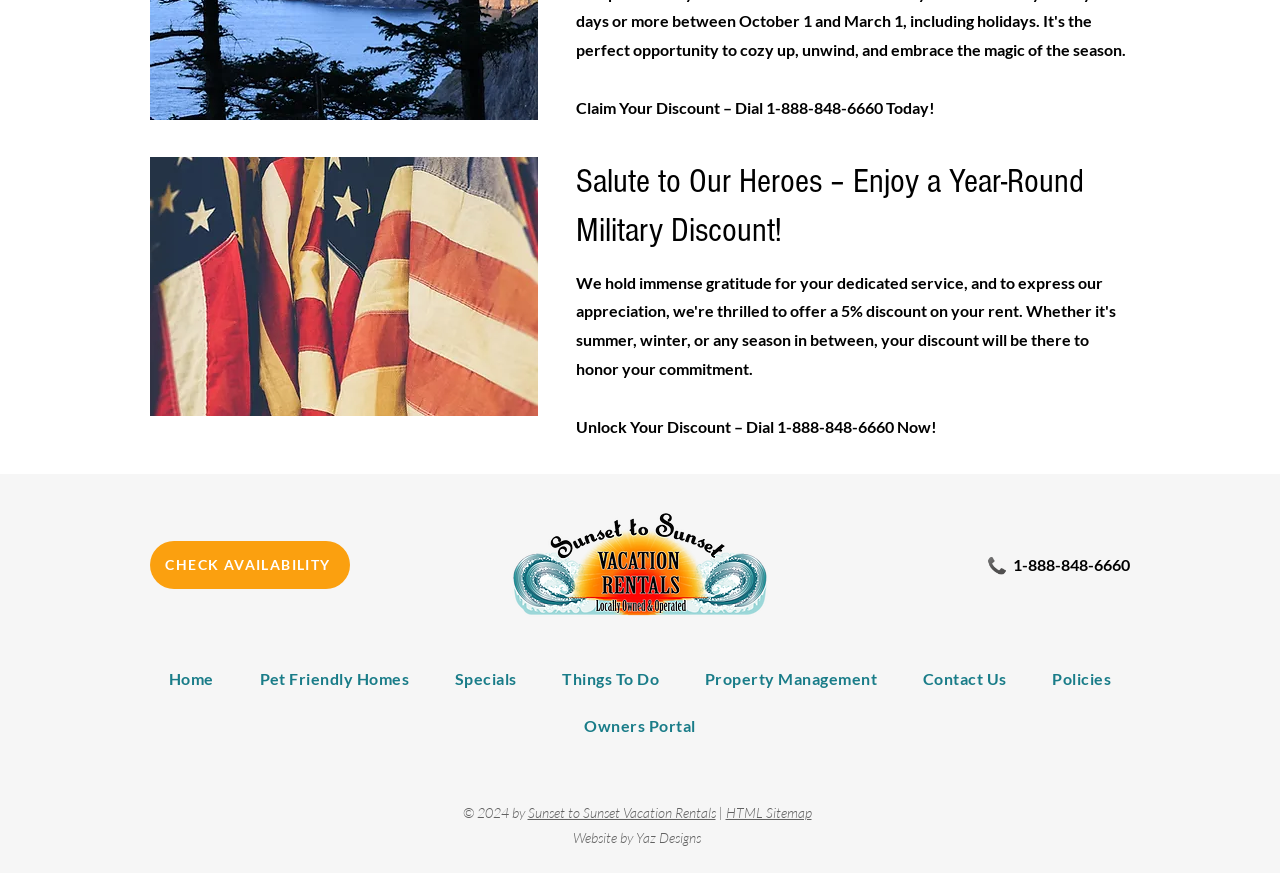What is the name of the website's property management page?
Utilize the information in the image to give a detailed answer to the question.

I found the name of the property management page by looking at the link elements in the navigation section. One of the links has the text 'Property Management', which suggests that it is the name of the page related to property management.